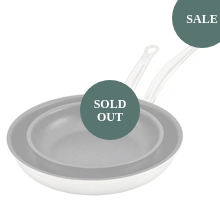What was the original price of the skillet set?
Use the image to answer the question with a single word or phrase.

Unknown